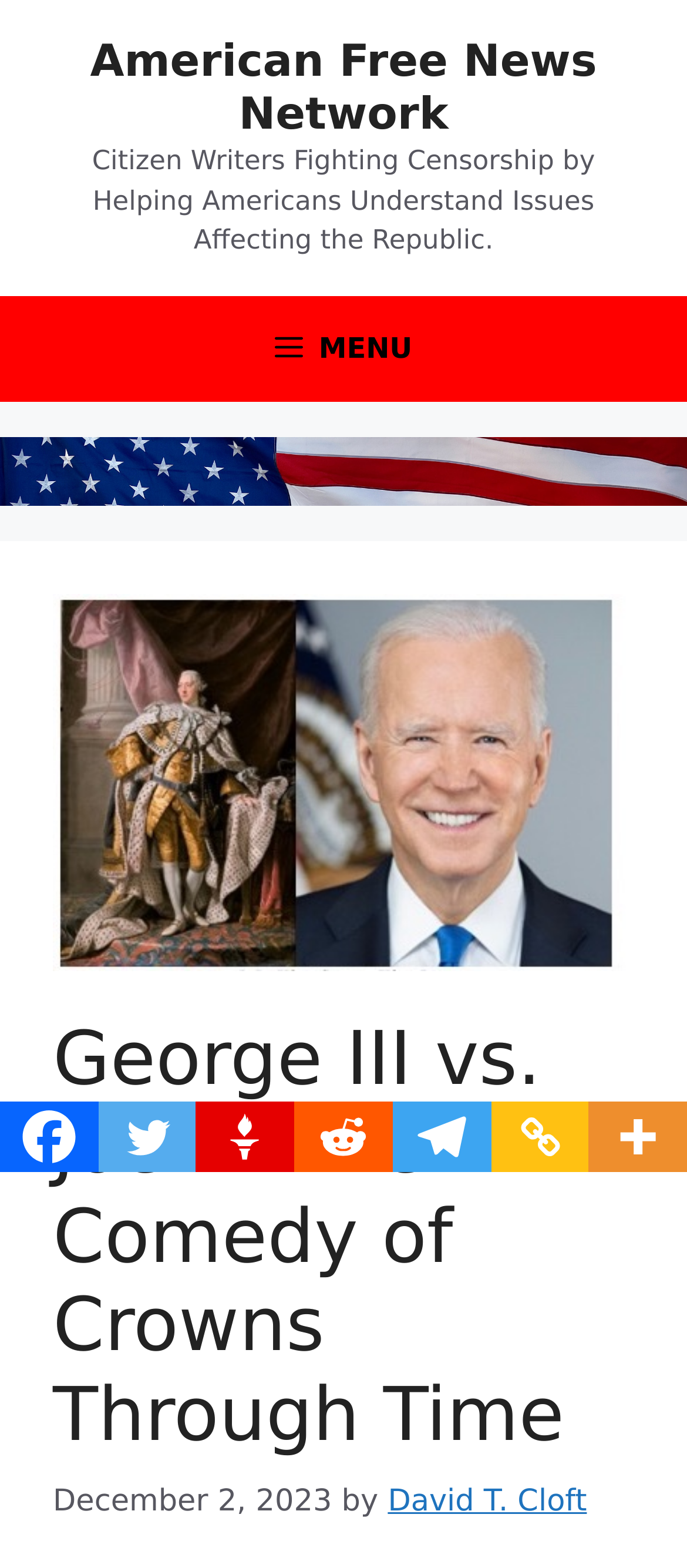Pinpoint the bounding box coordinates of the clickable element needed to complete the instruction: "visit Michael's page". The coordinates should be provided as four float numbers between 0 and 1: [left, top, right, bottom].

None